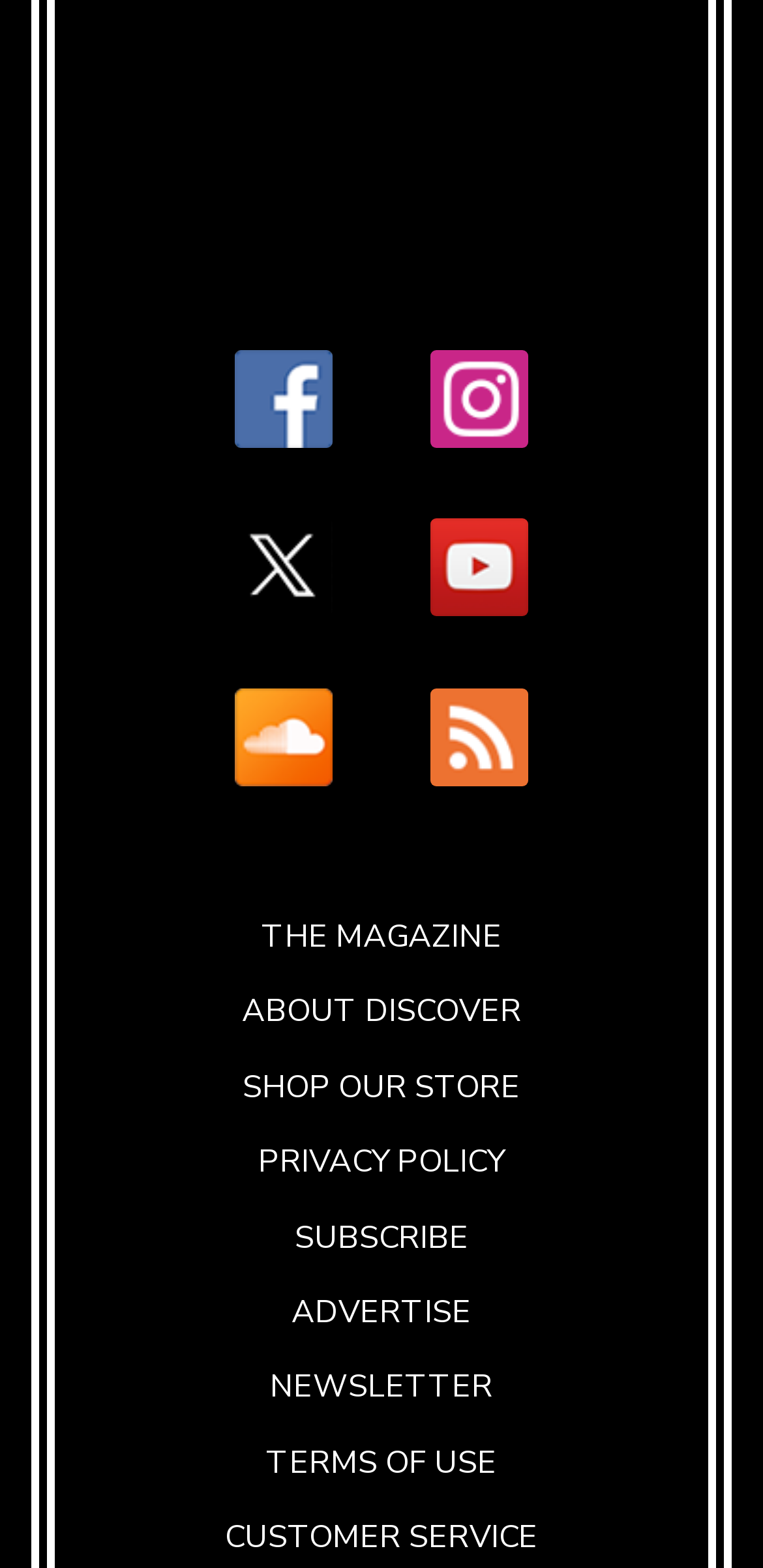Locate the bounding box coordinates of the element you need to click to accomplish the task described by this instruction: "Visit Facebook".

[0.244, 0.223, 0.5, 0.291]